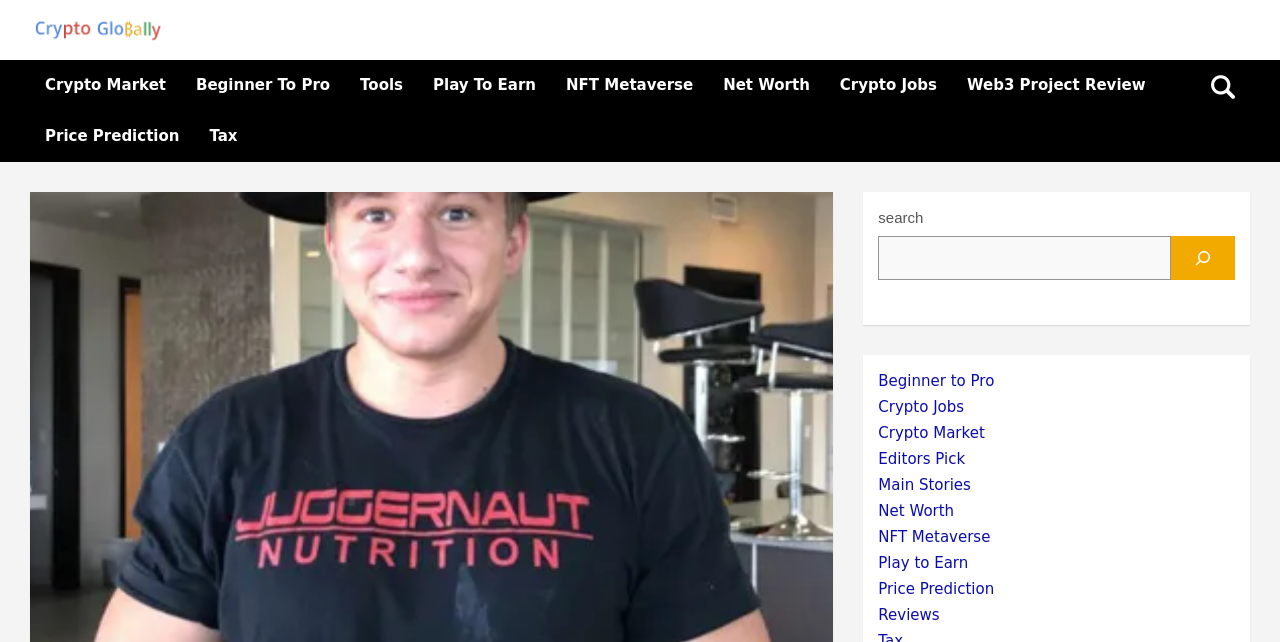Could you specify the bounding box coordinates for the clickable section to complete the following instruction: "Go to Crypto Market"?

[0.023, 0.093, 0.141, 0.173]